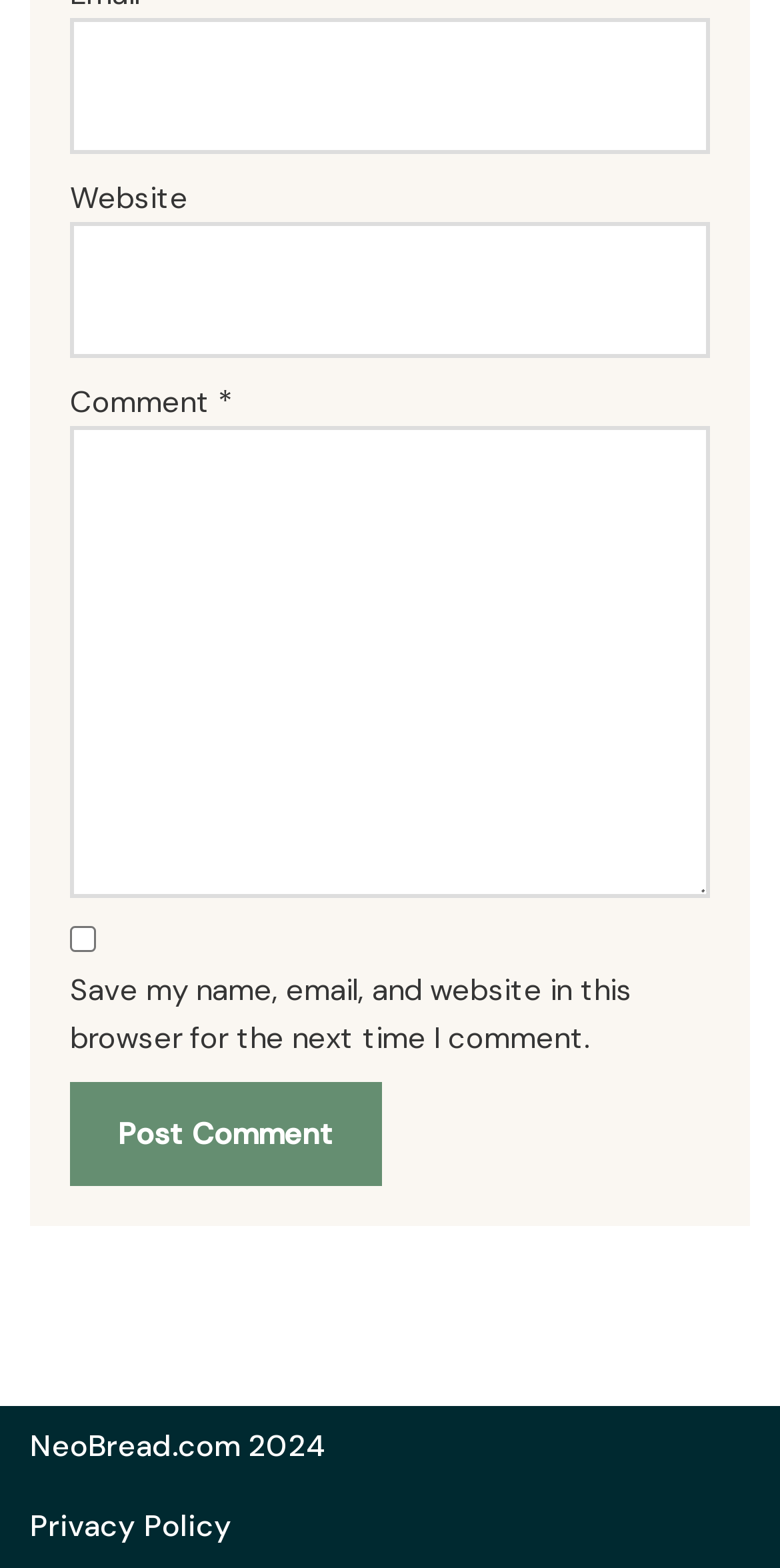What is the year mentioned in the footer?
Based on the image, answer the question with as much detail as possible.

The footer section contains a static text 'NeoBread.com 2024' which indicates the year 2024.